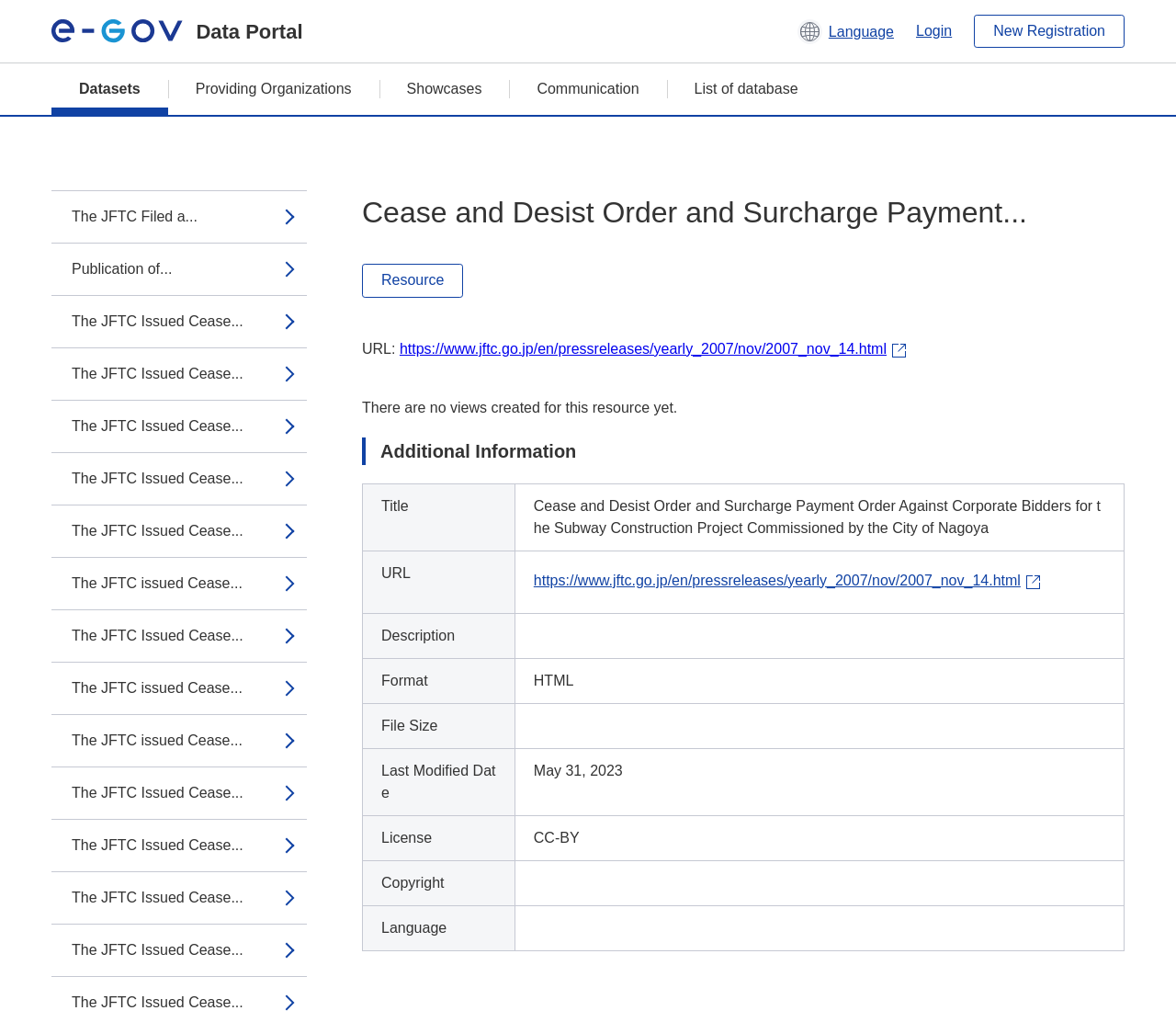Find the UI element described as: "parent_node: Data Portal" and predict its bounding box coordinates. Ensure the coordinates are four float numbers between 0 and 1, [left, top, right, bottom].

[0.044, 0.019, 0.155, 0.042]